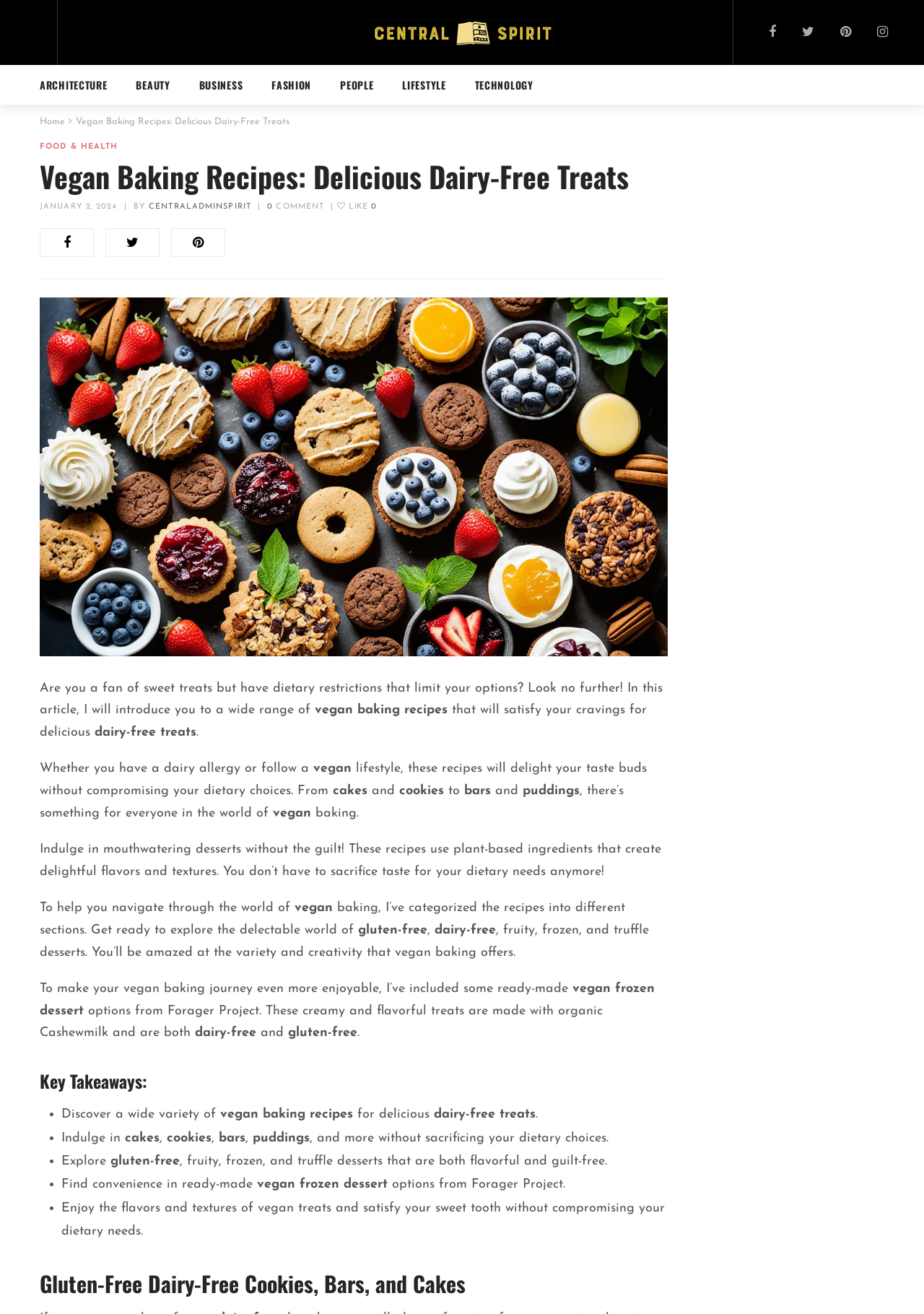Identify the bounding box coordinates of the region I need to click to complete this instruction: "Check the 'LIFESTYLE' section".

[0.435, 0.052, 0.483, 0.077]